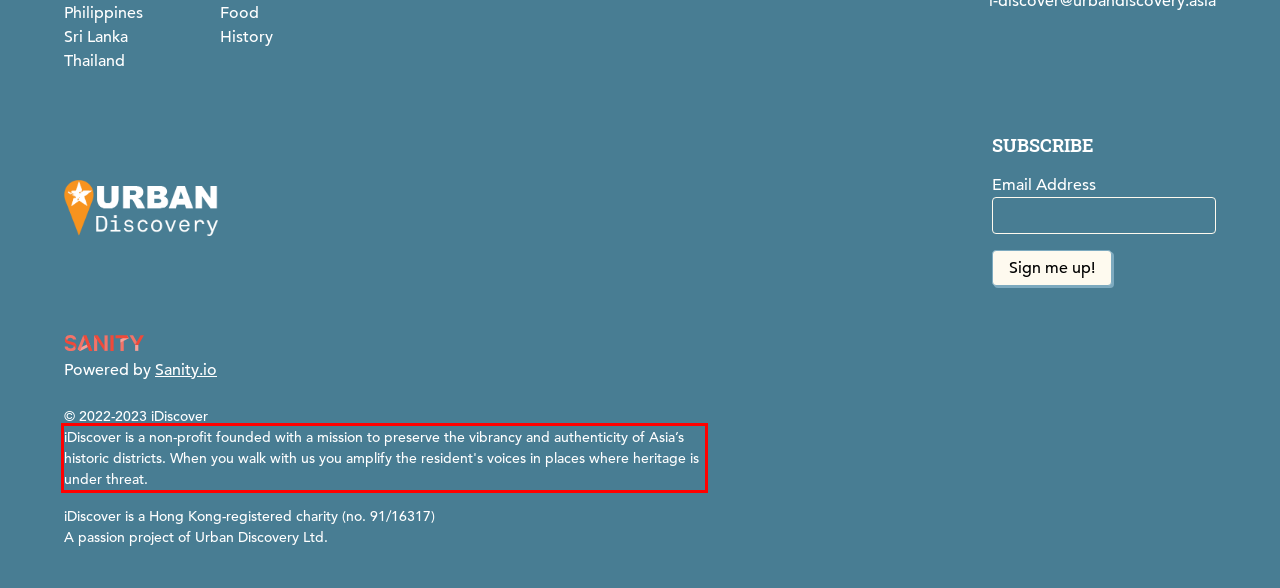Analyze the webpage screenshot and use OCR to recognize the text content in the red bounding box.

iDiscover is a non-profit founded with a mission to preserve the vibrancy and authenticity of Asia’s historic districts. When you walk with us you amplify the resident's voices in places where heritage is under threat.